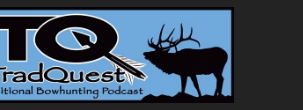Provide a comprehensive description of the image.

The image features the logo of "TradQuest," a traditional bowhunting podcast. The design prominently displays the letters "TQ" in bold, stylized typography, symbolizing the podcast's brand identity. Below the main letters, the full name "TradQuest" is presented, accompanied by the tagline "Traditional Bowhunting Podcast." 

Set against a light blue background, the logo includes a silhouette of a majestic elk, surrounded by a black outline, which emphasizes the theme of traditional bowhunting. The elk, representing wildlife, is positioned to evoke a sense of adventure and connection to nature, resonating with the podcast's mission to share stories and insights from both seasoned legends and newcomers in the traditional bowhunting community. This logo encapsulates the essence of the podcast, aiming to inspire listeners and promote the beauty of traditional archery.